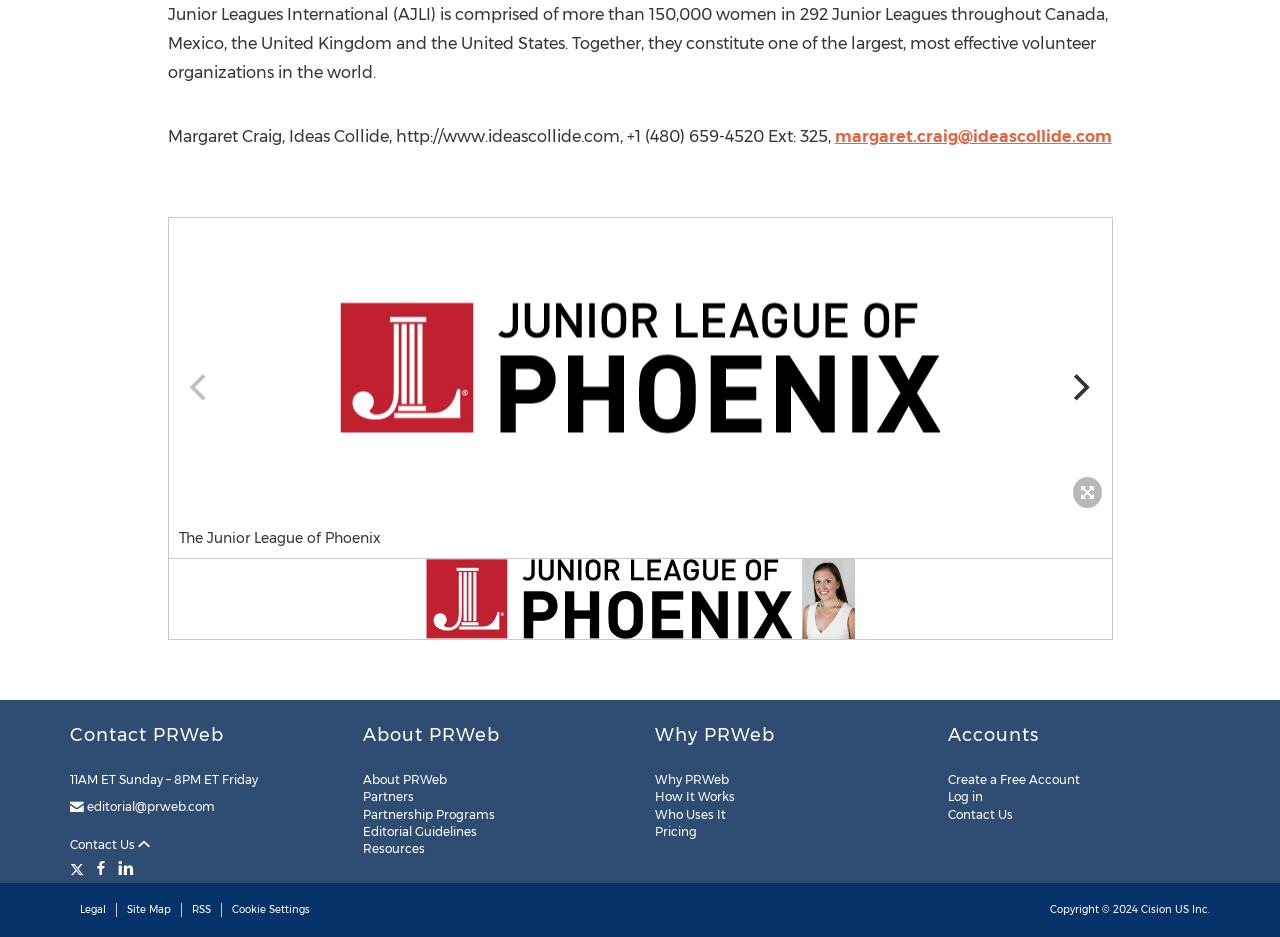What is the organization featured in the image?
Ensure your answer is thorough and detailed.

The image on the page features a logo and a caption mentioning 'The Junior League of Phoenix', indicating that this organization is being highlighted or featured on the website.